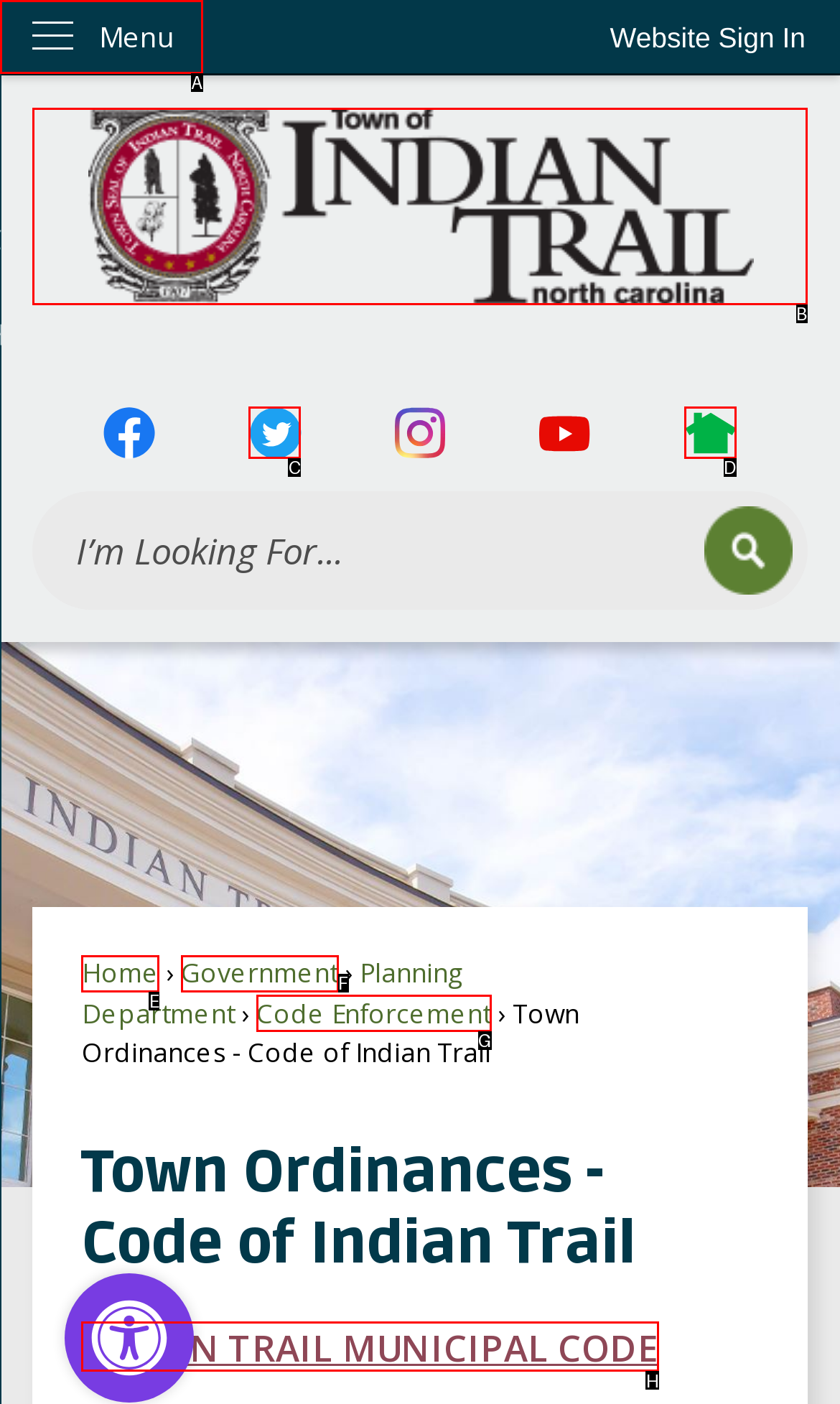Tell me which option I should click to complete the following task: Go to the Home page
Answer with the option's letter from the given choices directly.

B